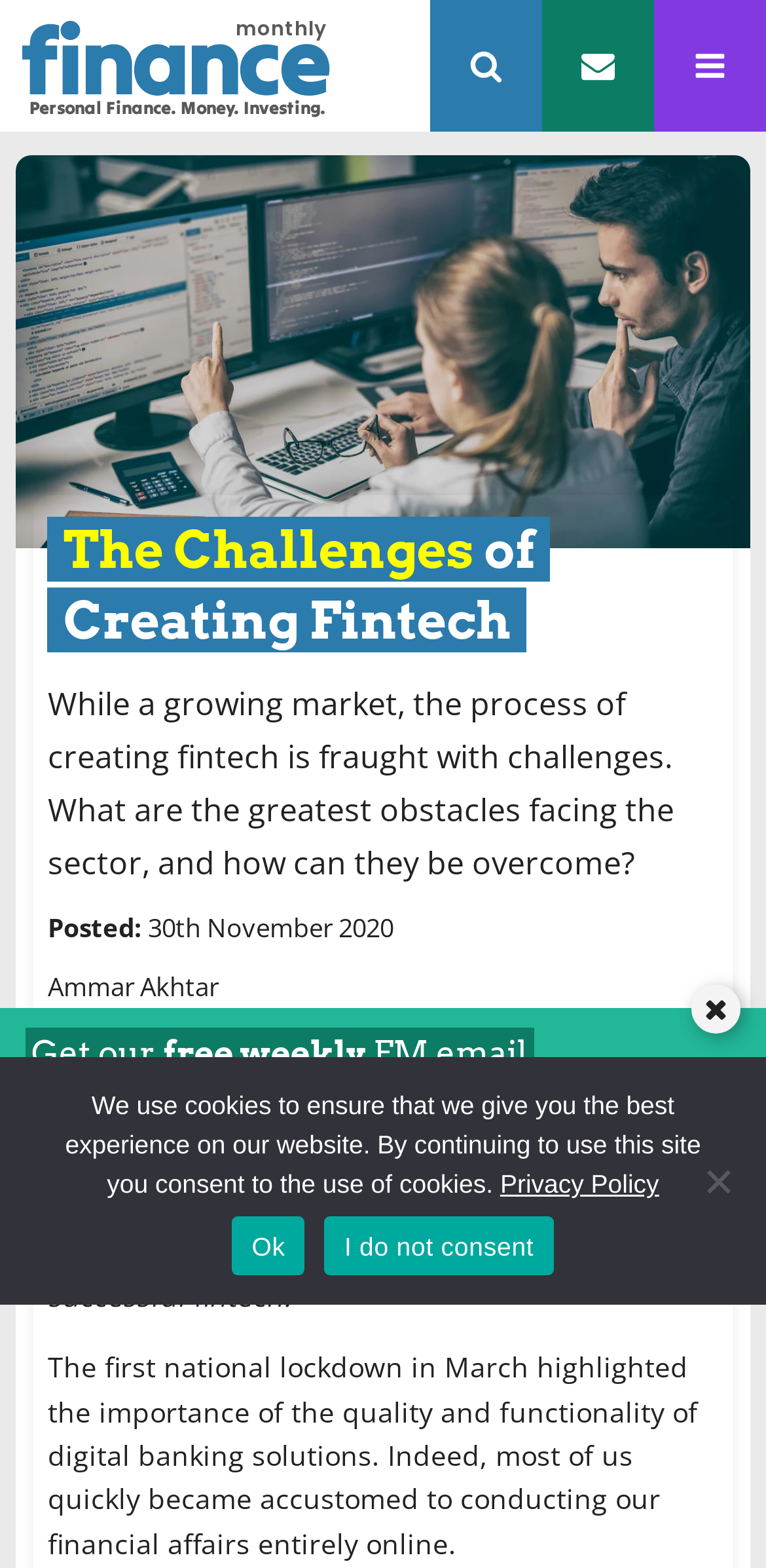Who is the author of the article?
Using the image provided, answer with just one word or phrase.

Ammar Akhtar